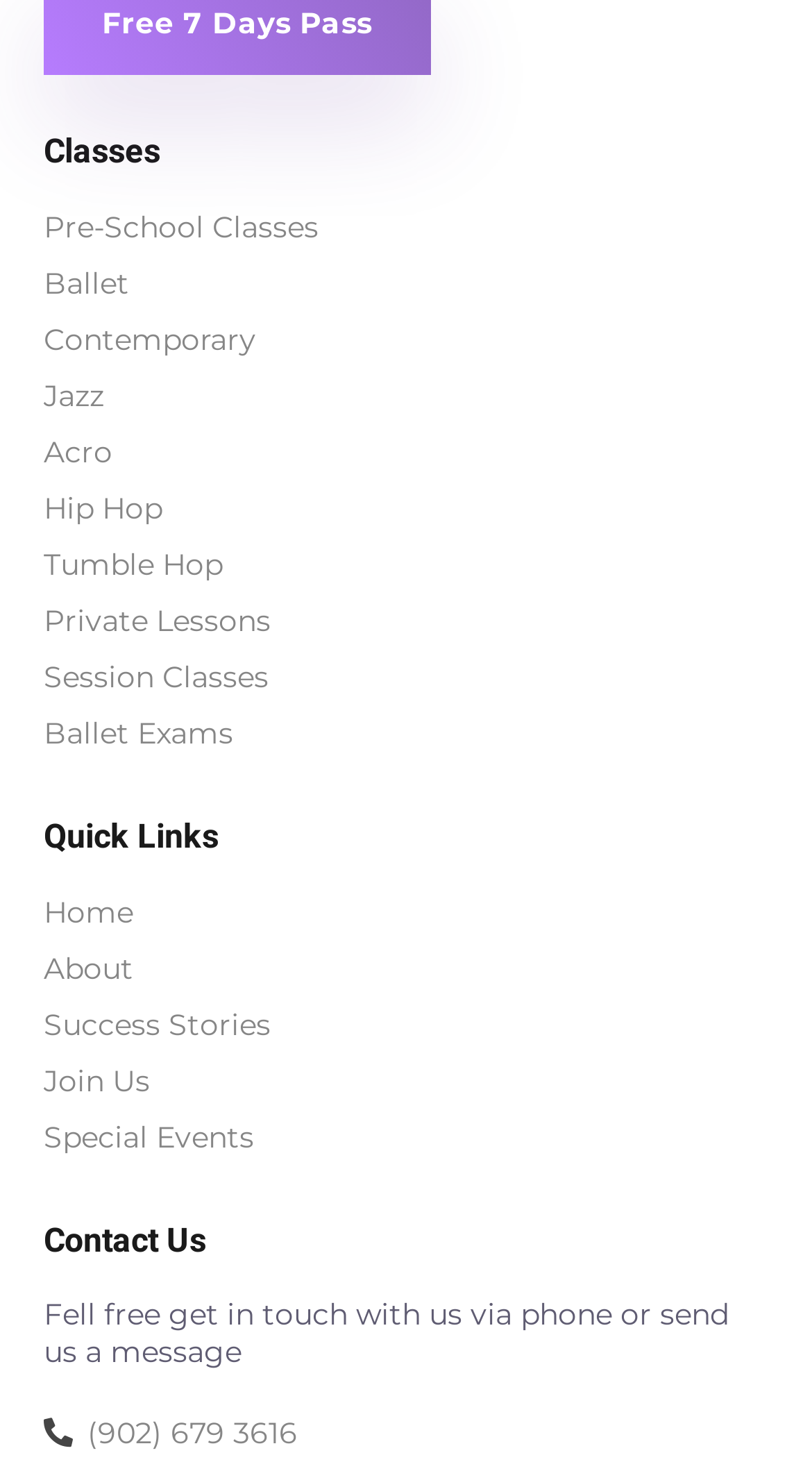Find the bounding box coordinates for the element that must be clicked to complete the instruction: "Go to Home". The coordinates should be four float numbers between 0 and 1, indicated as [left, top, right, bottom].

[0.054, 0.611, 0.164, 0.637]